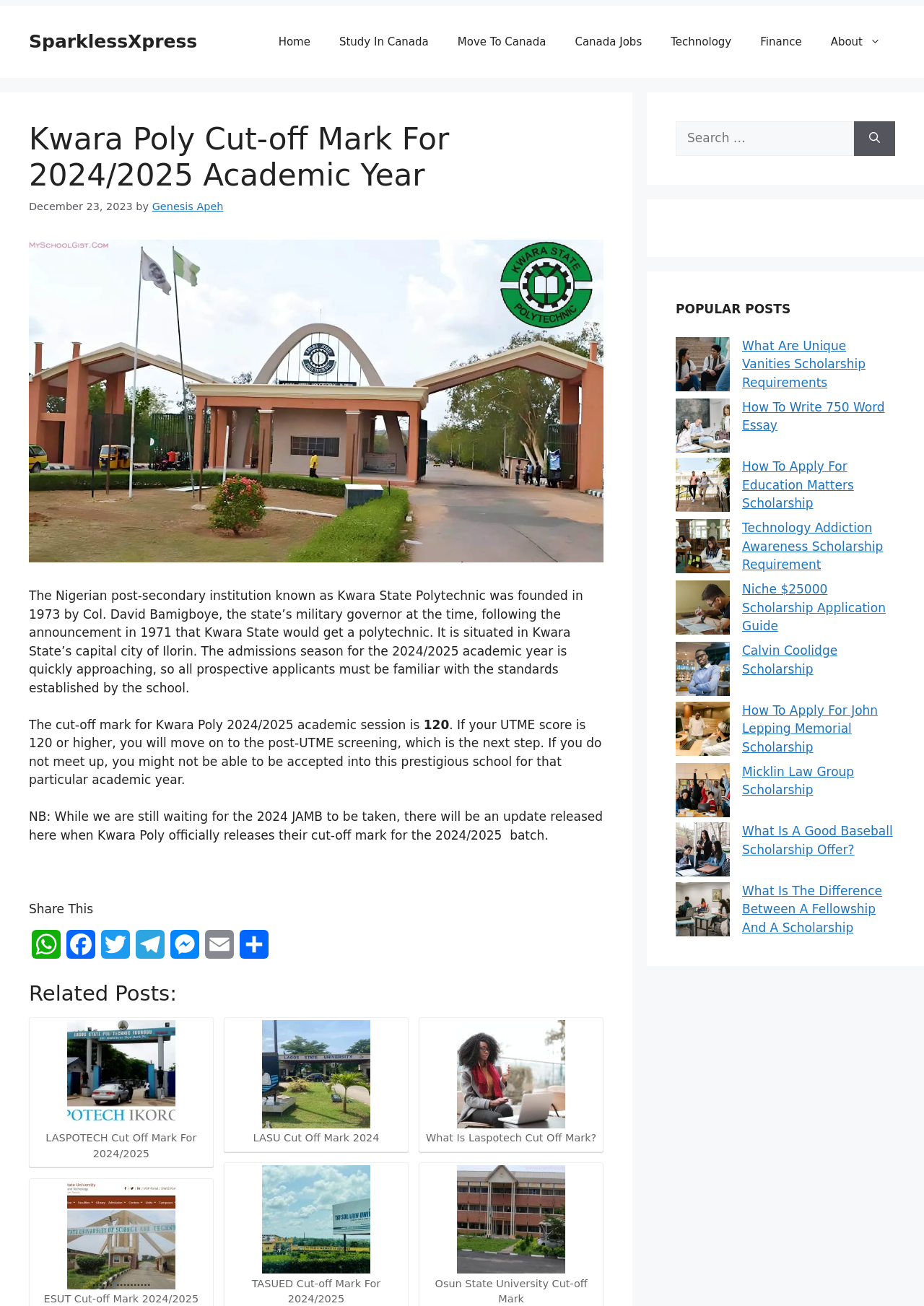What is the cut-off mark for Kwara Poly 2024/2025 academic session?
Based on the image, provide a one-word or brief-phrase response.

120